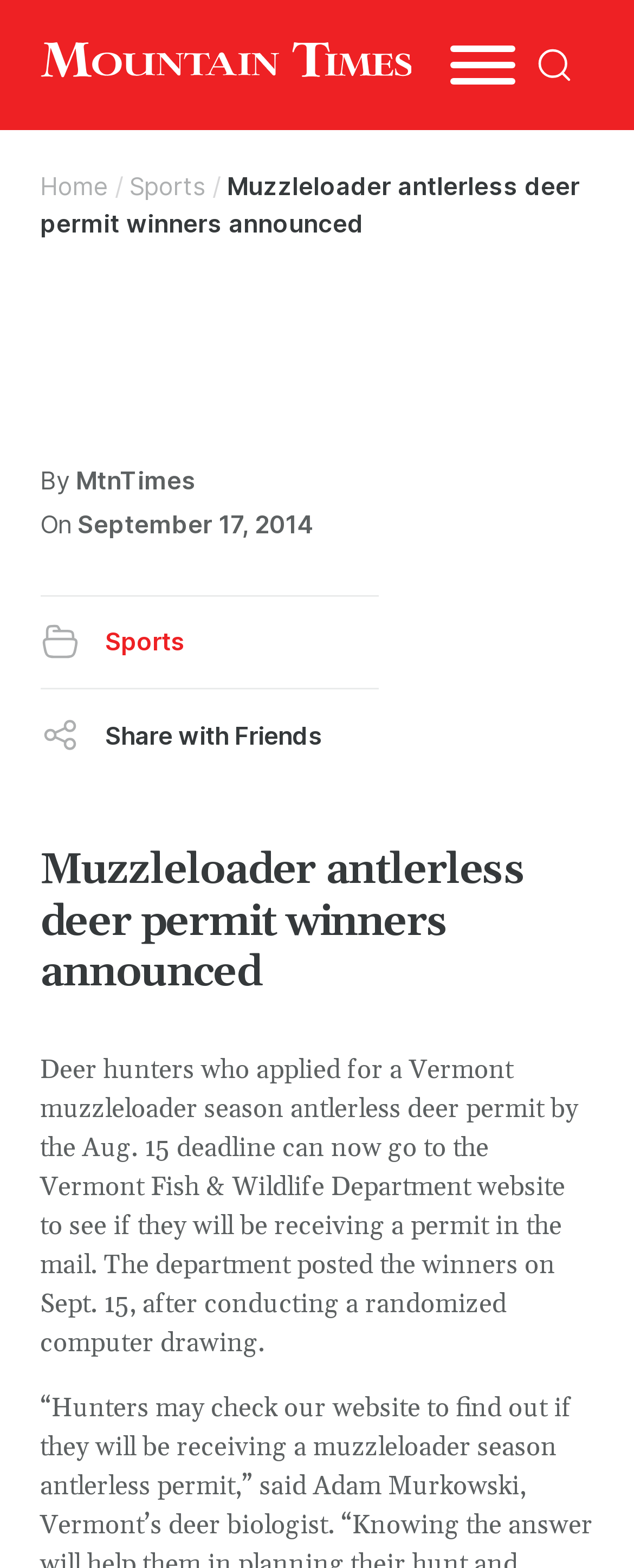Highlight the bounding box coordinates of the element that should be clicked to carry out the following instruction: "Copy the link". The coordinates must be given as four float numbers ranging from 0 to 1, i.e., [left, top, right, bottom].

[0.127, 0.507, 0.532, 0.566]